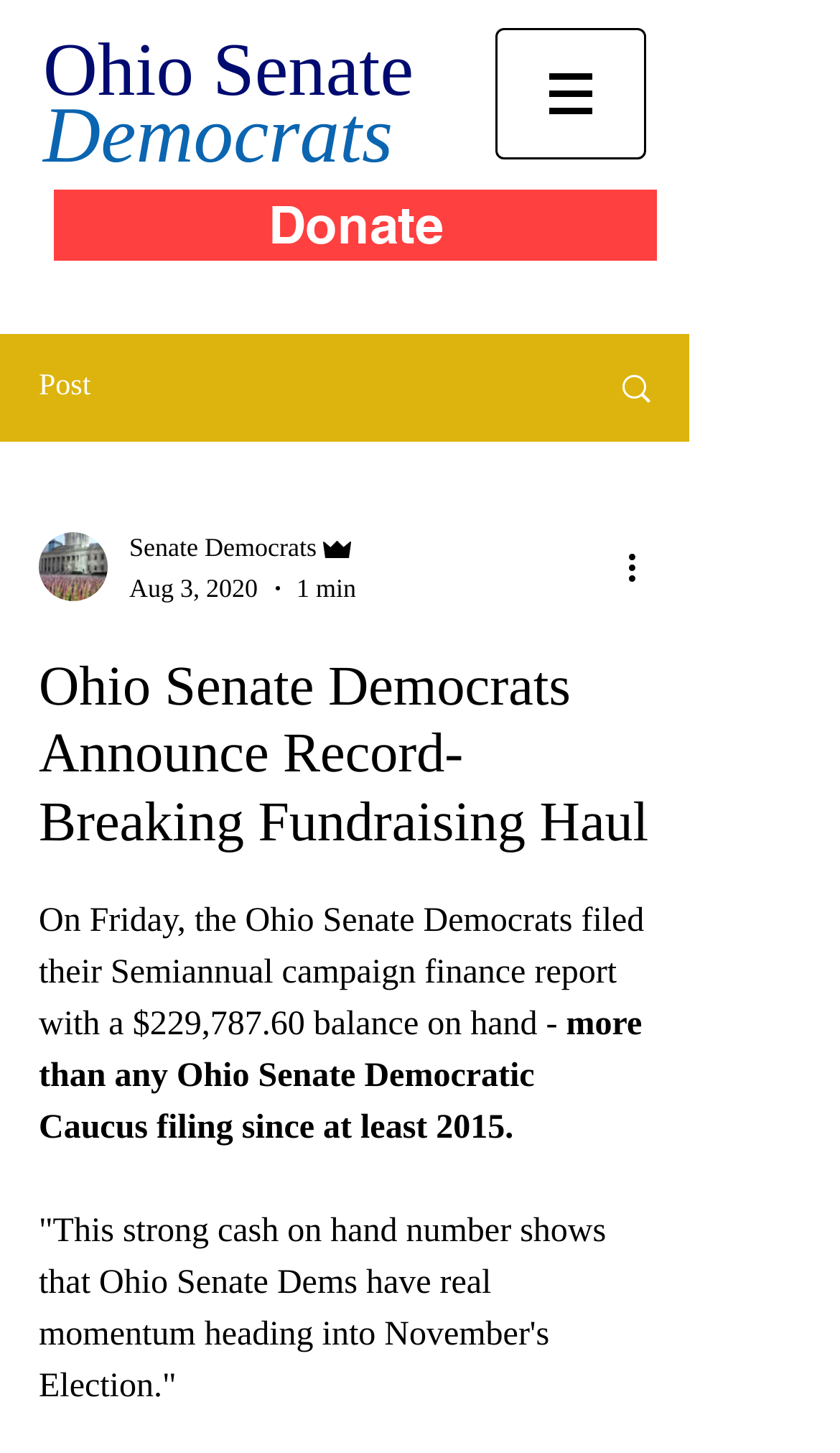Please extract the webpage's main title and generate its text content.

Ohio Senate Democrats Announce Record-Breaking Fundraising Haul